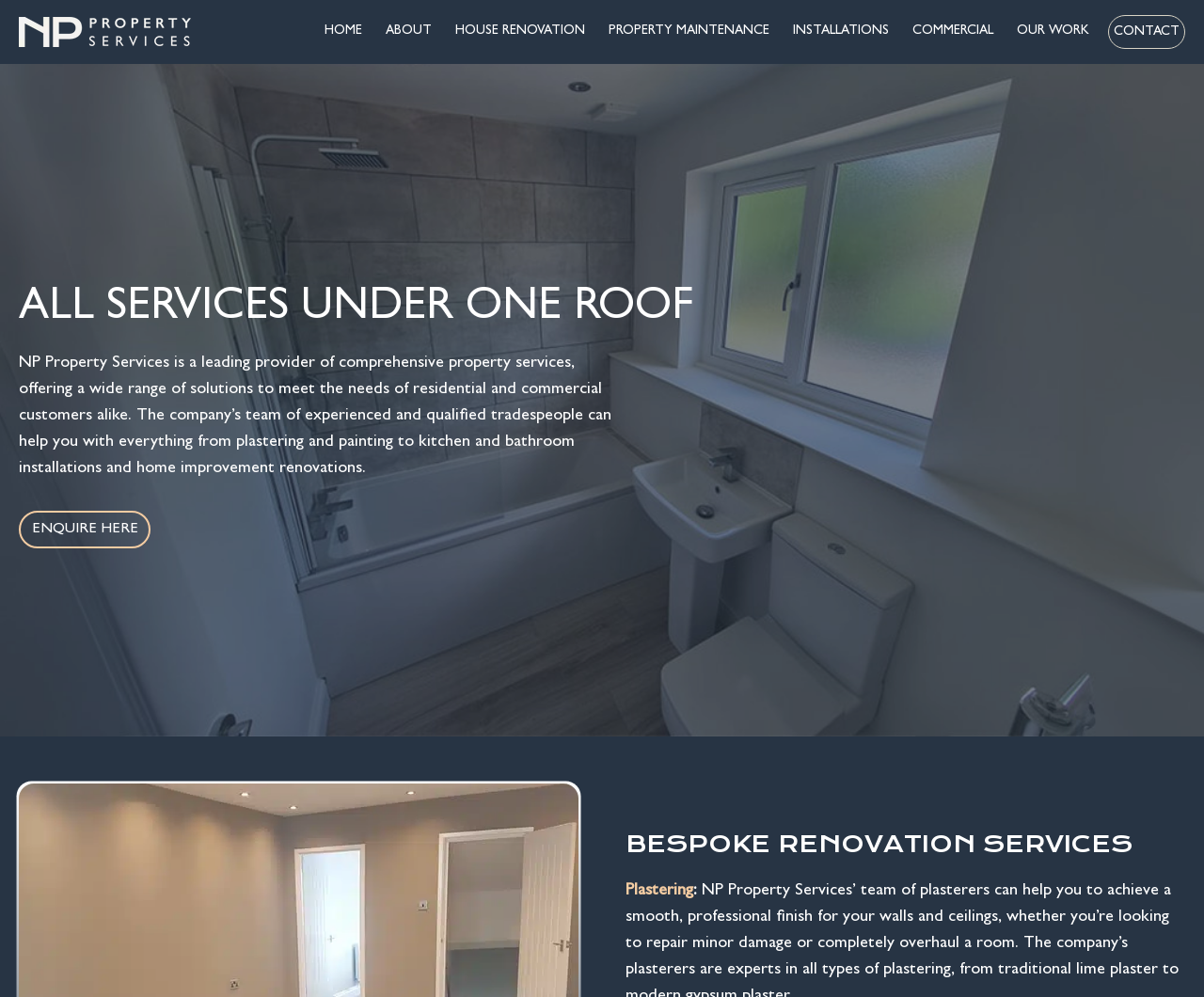Identify the bounding box coordinates for the element you need to click to achieve the following task: "Enquire about property services". The coordinates must be four float values ranging from 0 to 1, formatted as [left, top, right, bottom].

[0.016, 0.512, 0.125, 0.55]